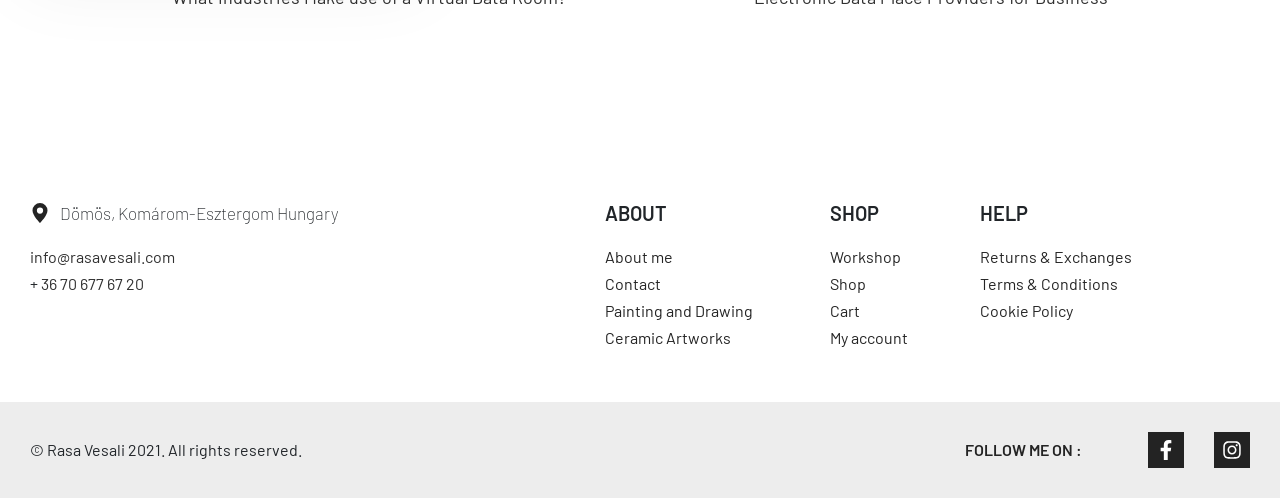What social media platforms are mentioned?
Using the image, provide a concise answer in one word or a short phrase.

Facebook, Instagram